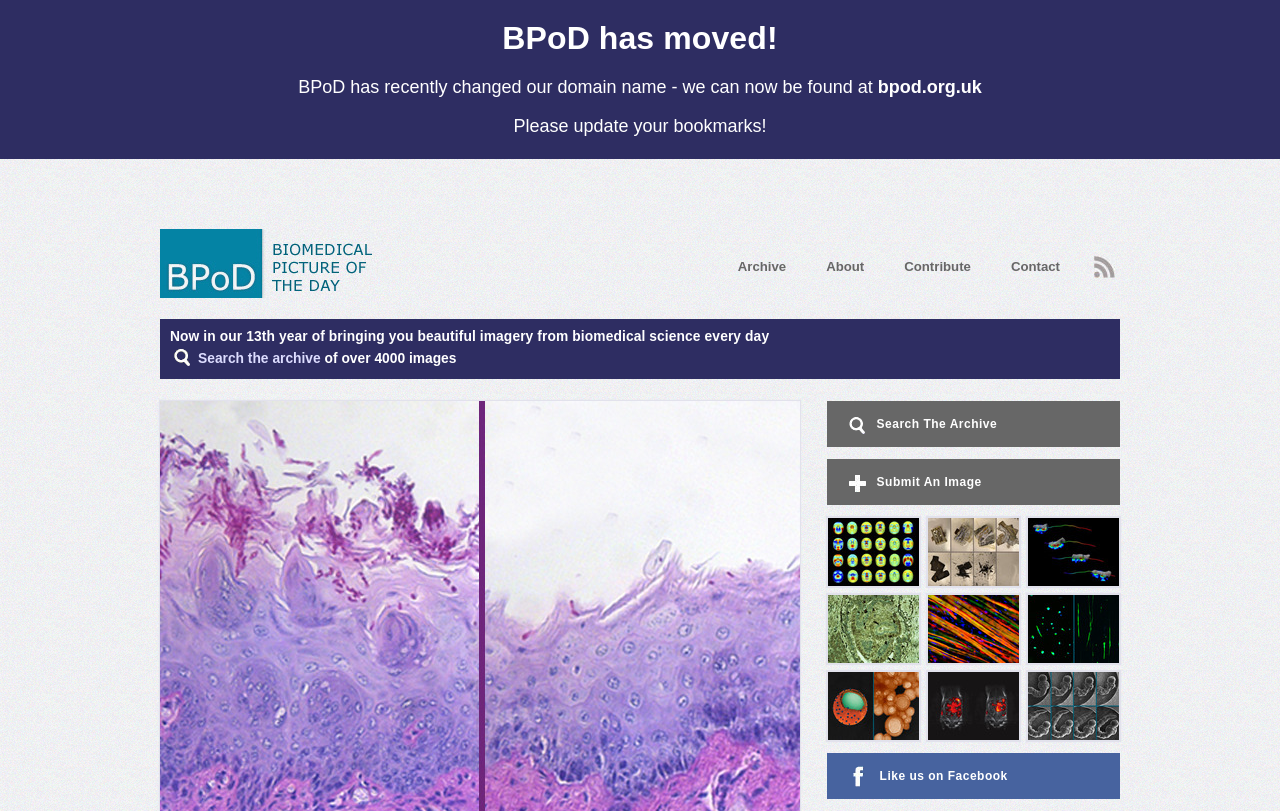Please specify the bounding box coordinates of the clickable section necessary to execute the following command: "Visit Biomedical Picture Of The Day".

[0.125, 0.283, 0.302, 0.368]